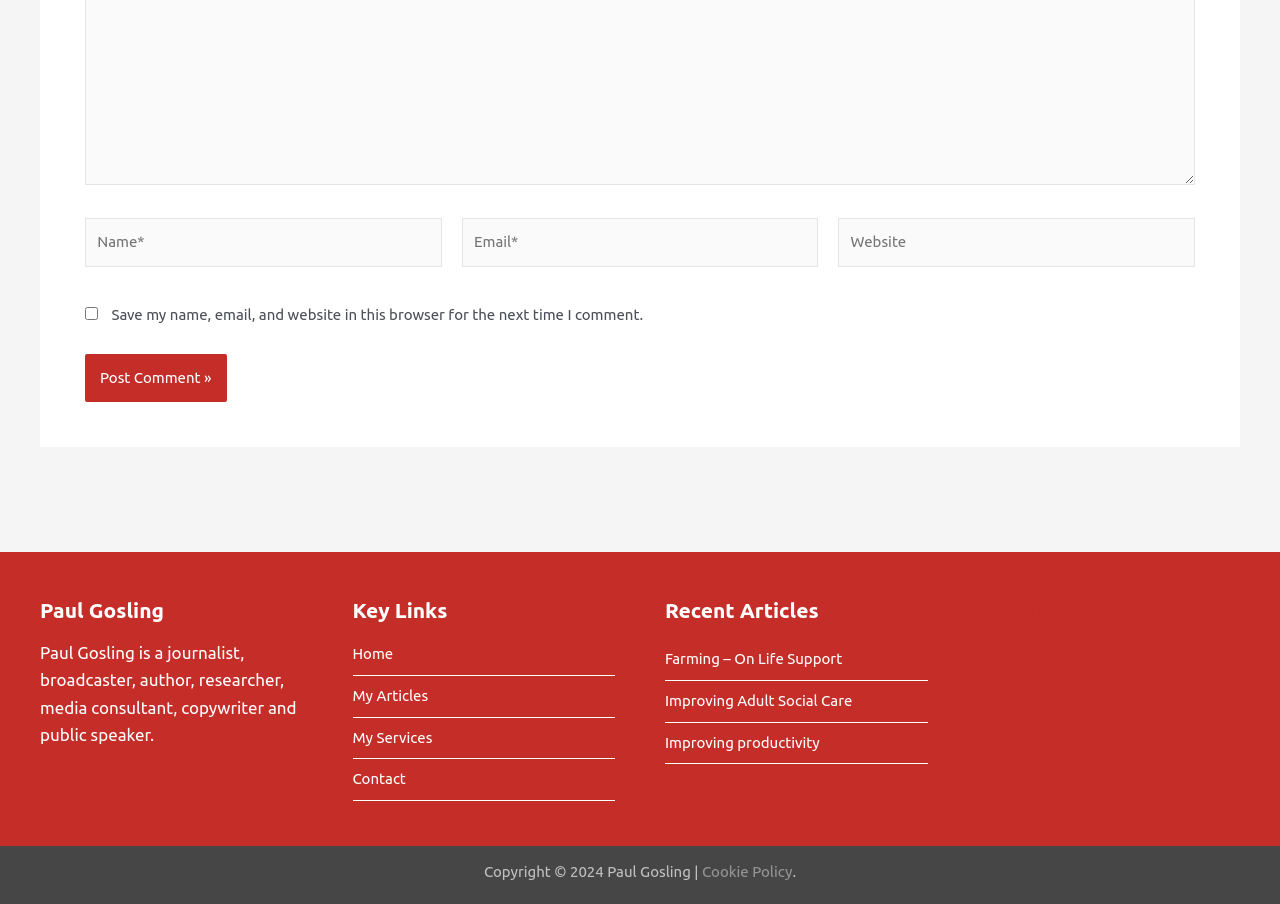What is the purpose of the checkbox?
Please provide a single word or phrase as your answer based on the image.

Save comment info